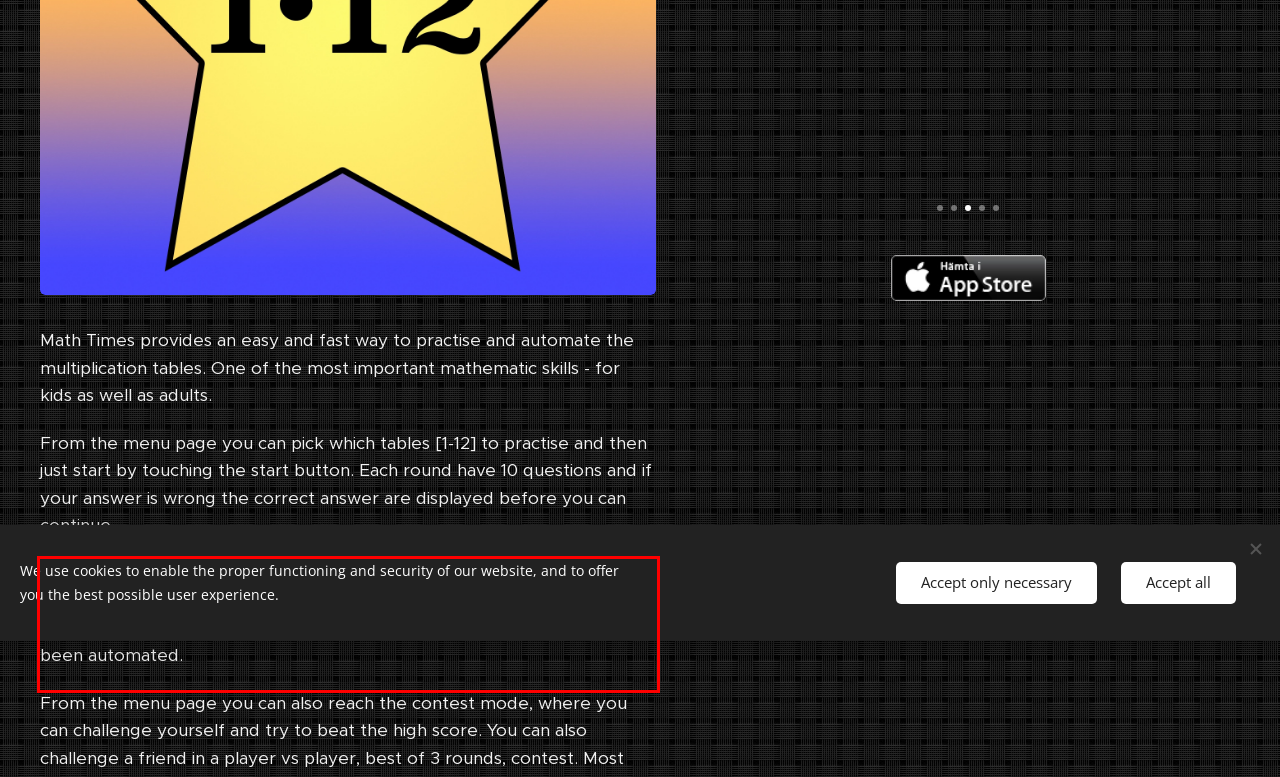You are provided with a screenshot of a webpage featuring a red rectangle bounding box. Extract the text content within this red bounding box using OCR.

To really make sure that you have automated the multiplication tables you can also choose to practise with a time limit [5 seconds] for each question. This feature provides an excellent possibility to show that the answer has been automated.